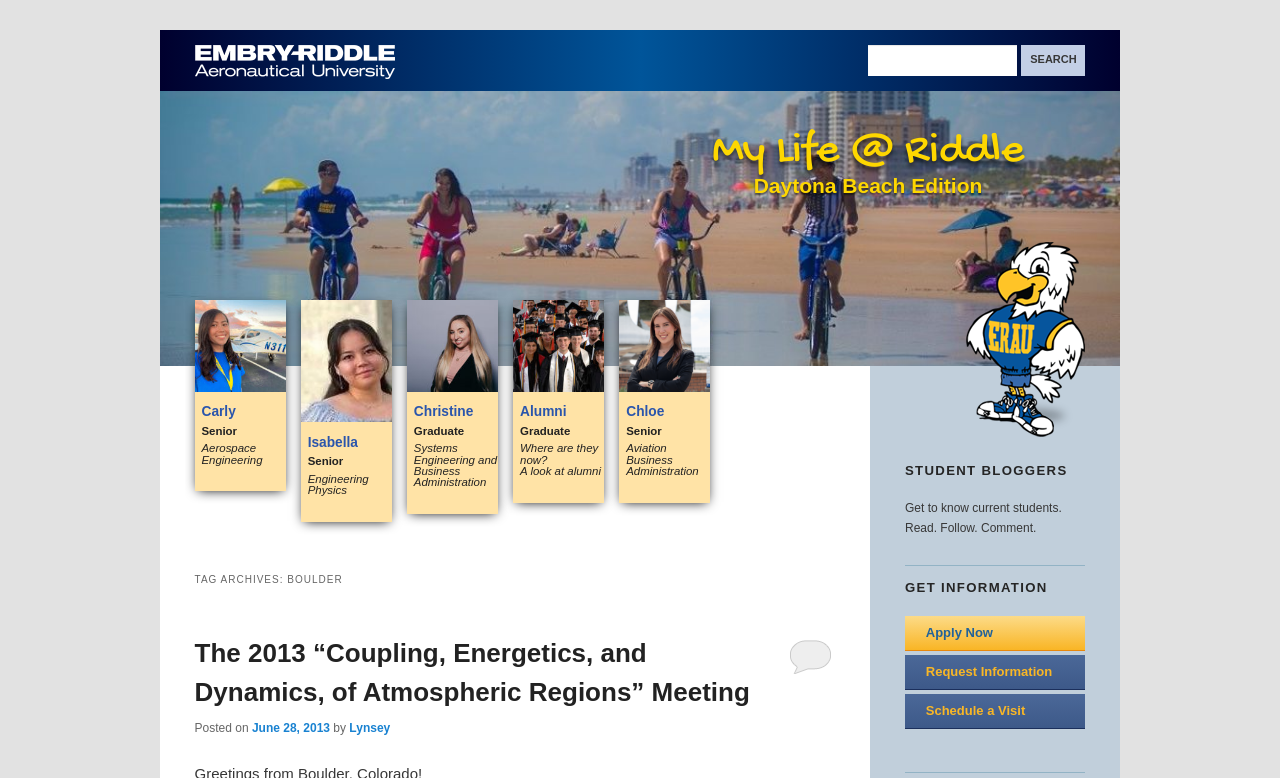Bounding box coordinates are specified in the format (top-left x, top-left y, bottom-right x, bottom-right y). All values are floating point numbers bounded between 0 and 1. Please provide the bounding box coordinate of the region this sentence describes: alt="Embry-Riddle Aeronautical University logo"

[0.152, 0.084, 0.308, 0.105]